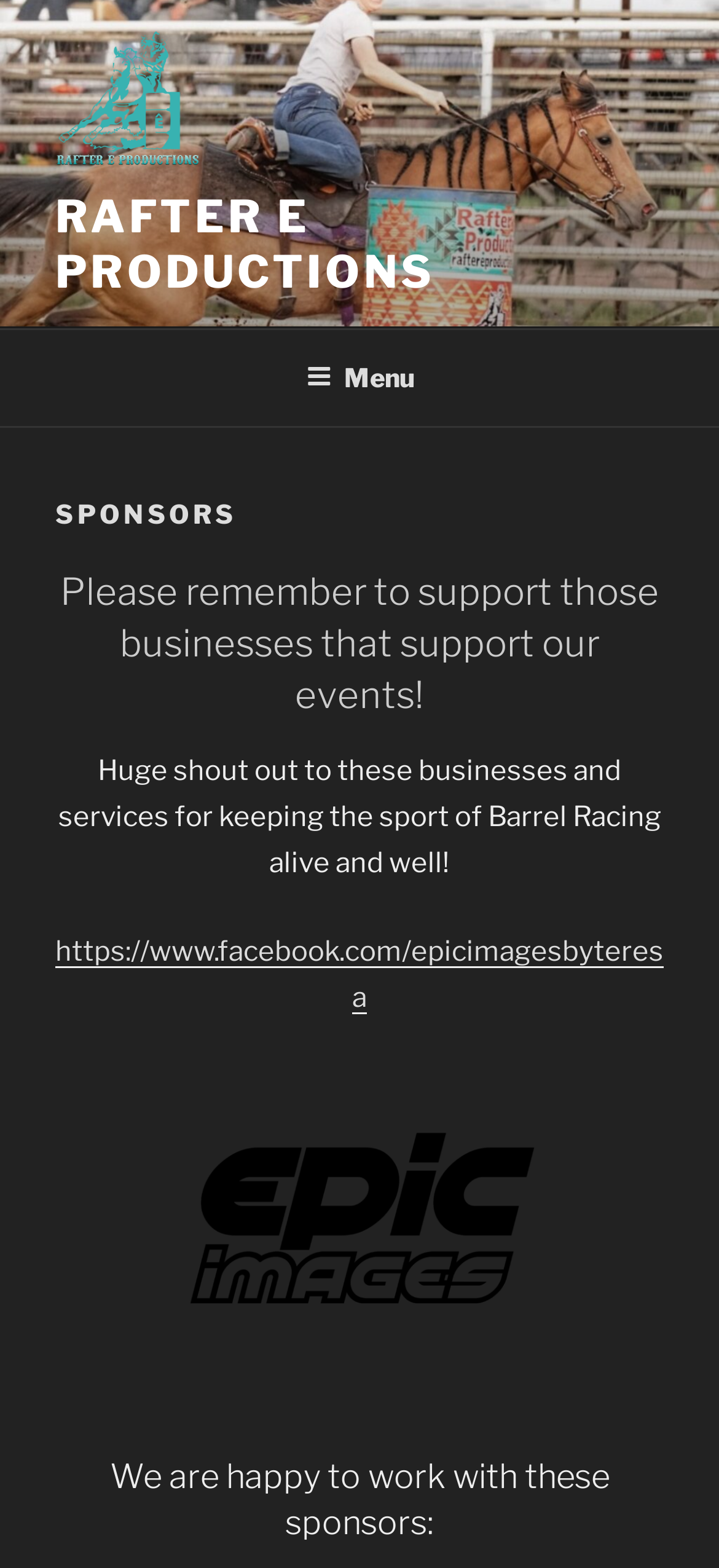Please answer the following question using a single word or phrase: 
What is the name of the production company?

Rafter E Productions